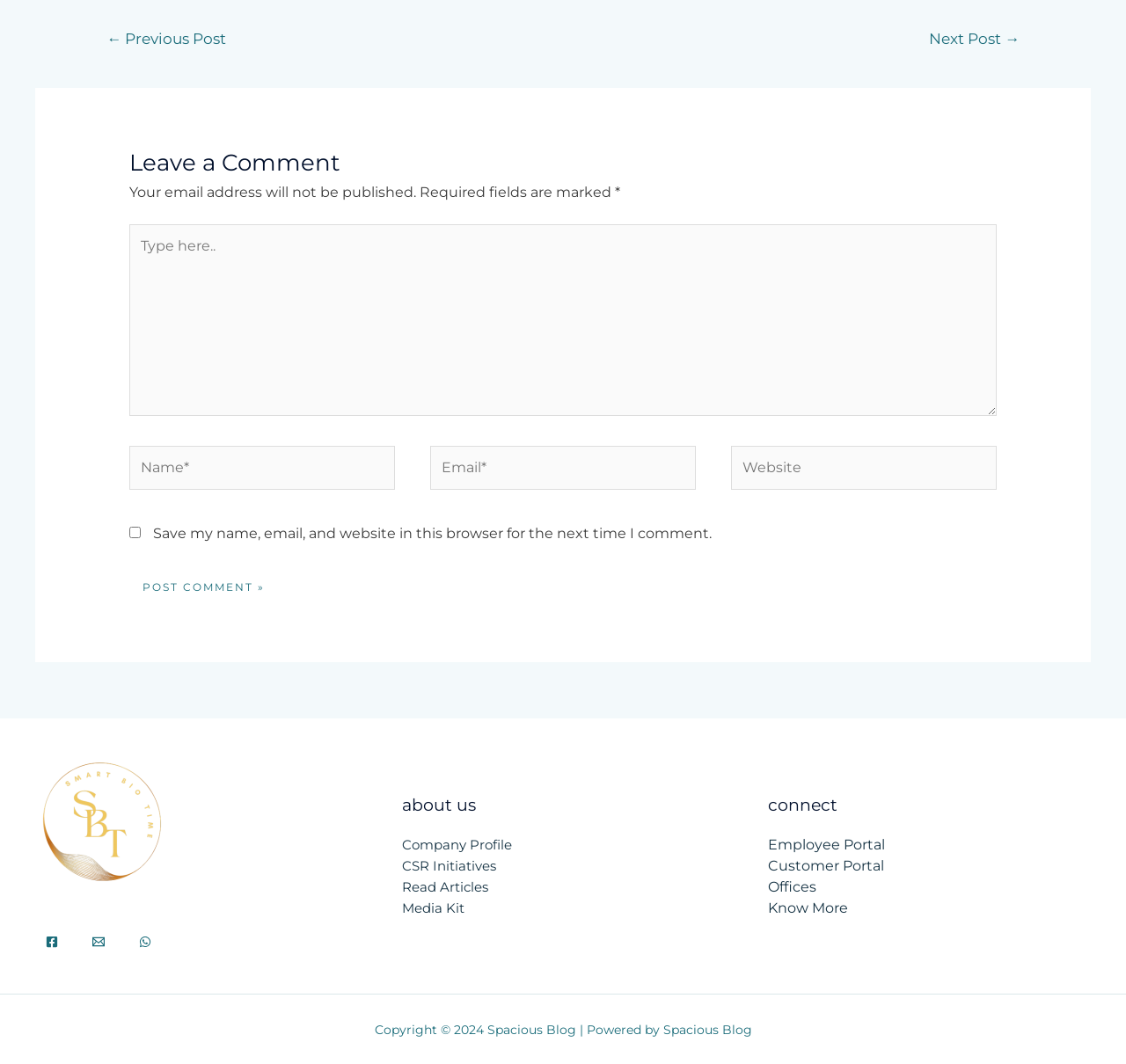Using the description: "Brand Review", determine the UI element's bounding box coordinates. Ensure the coordinates are in the format of four float numbers between 0 and 1, i.e., [left, top, right, bottom].

None